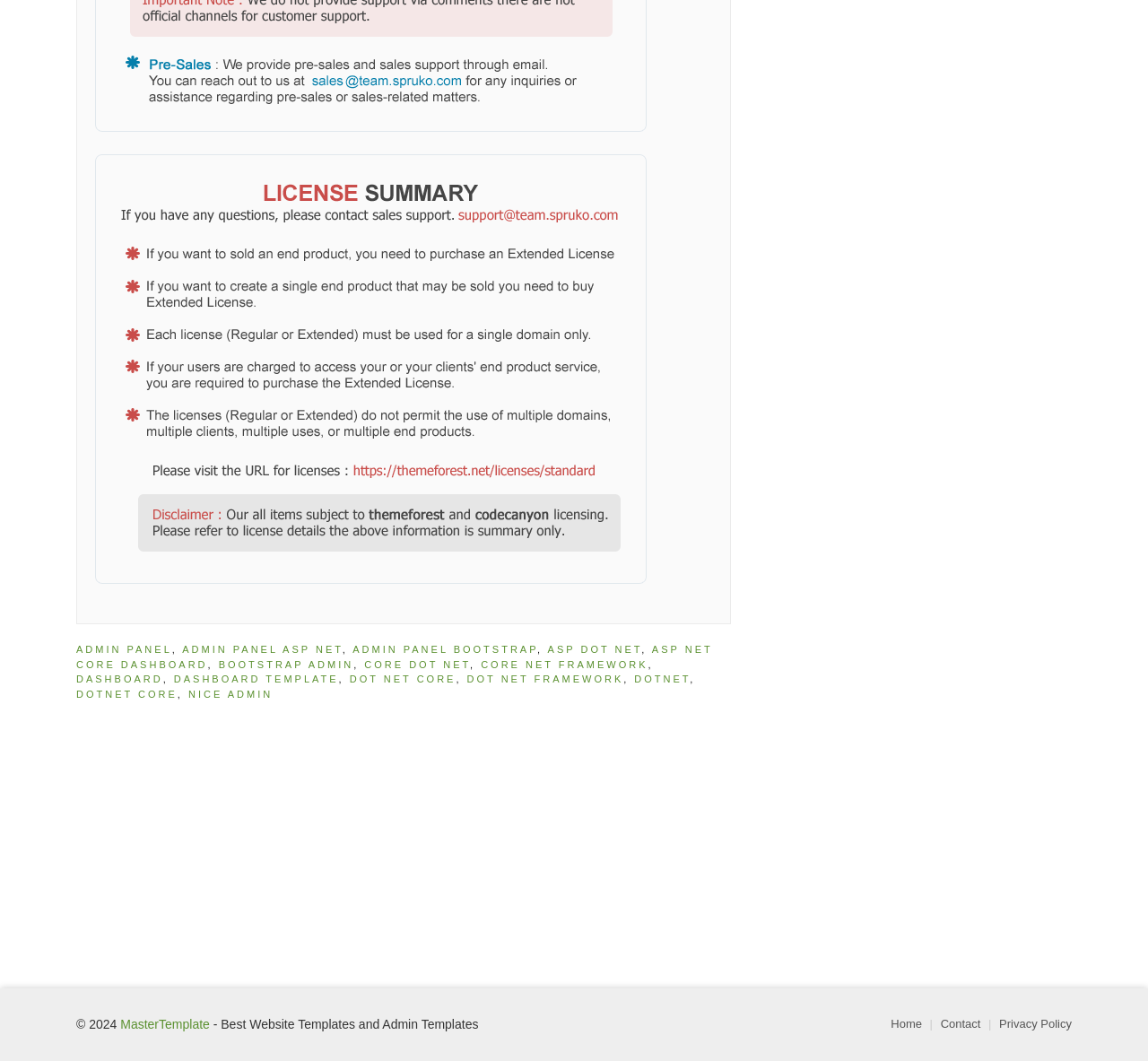Determine the bounding box coordinates of the area to click in order to meet this instruction: "view DASHBOARD TEMPLATE".

[0.151, 0.635, 0.295, 0.645]